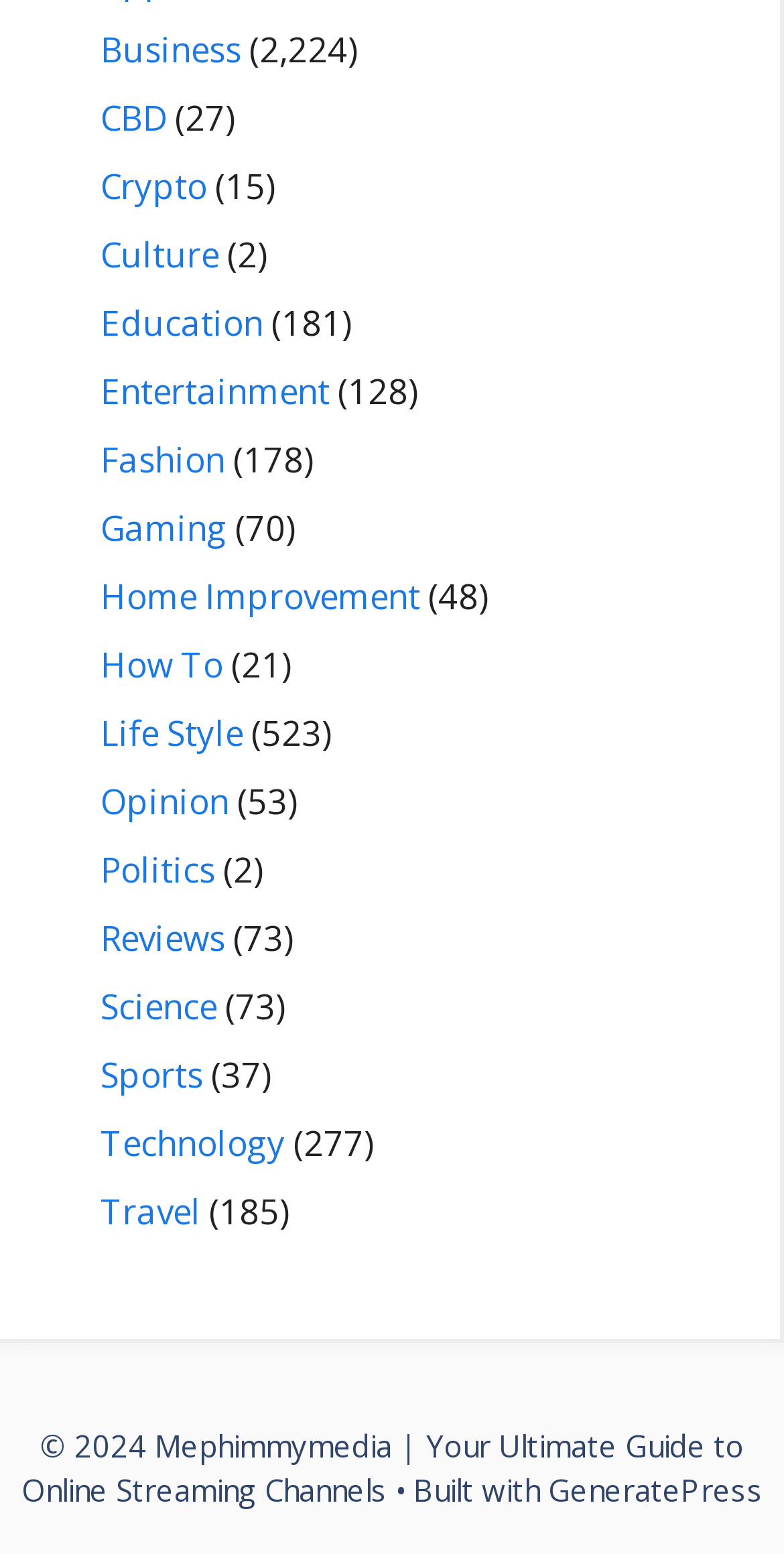What is the purpose of this website?
Answer the question with a single word or phrase by looking at the picture.

Ultimate Guide to Online Streaming Channels